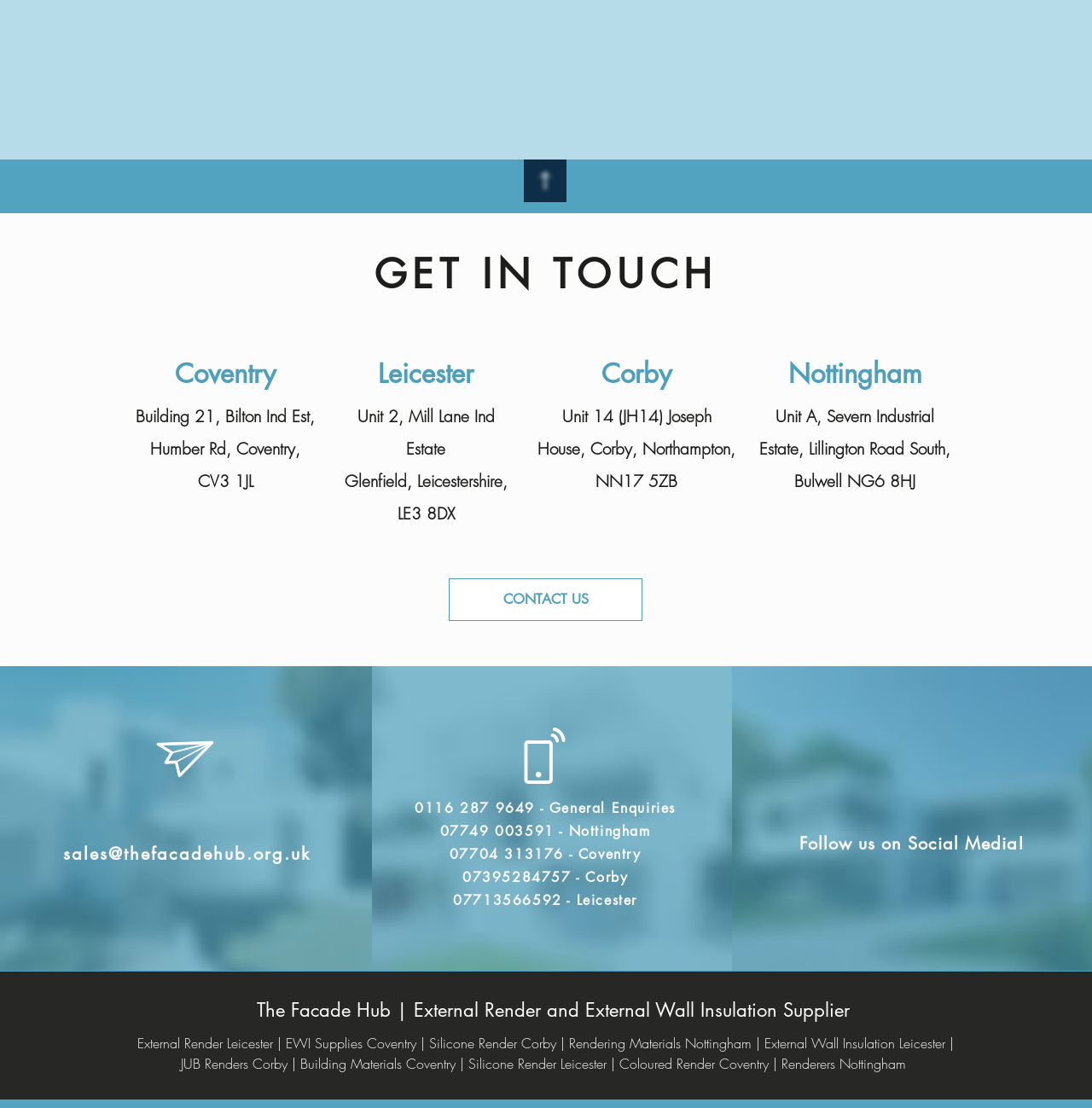Provide a one-word or one-phrase answer to the question:
What is the phone number for general enquiries?

0116 287 9649